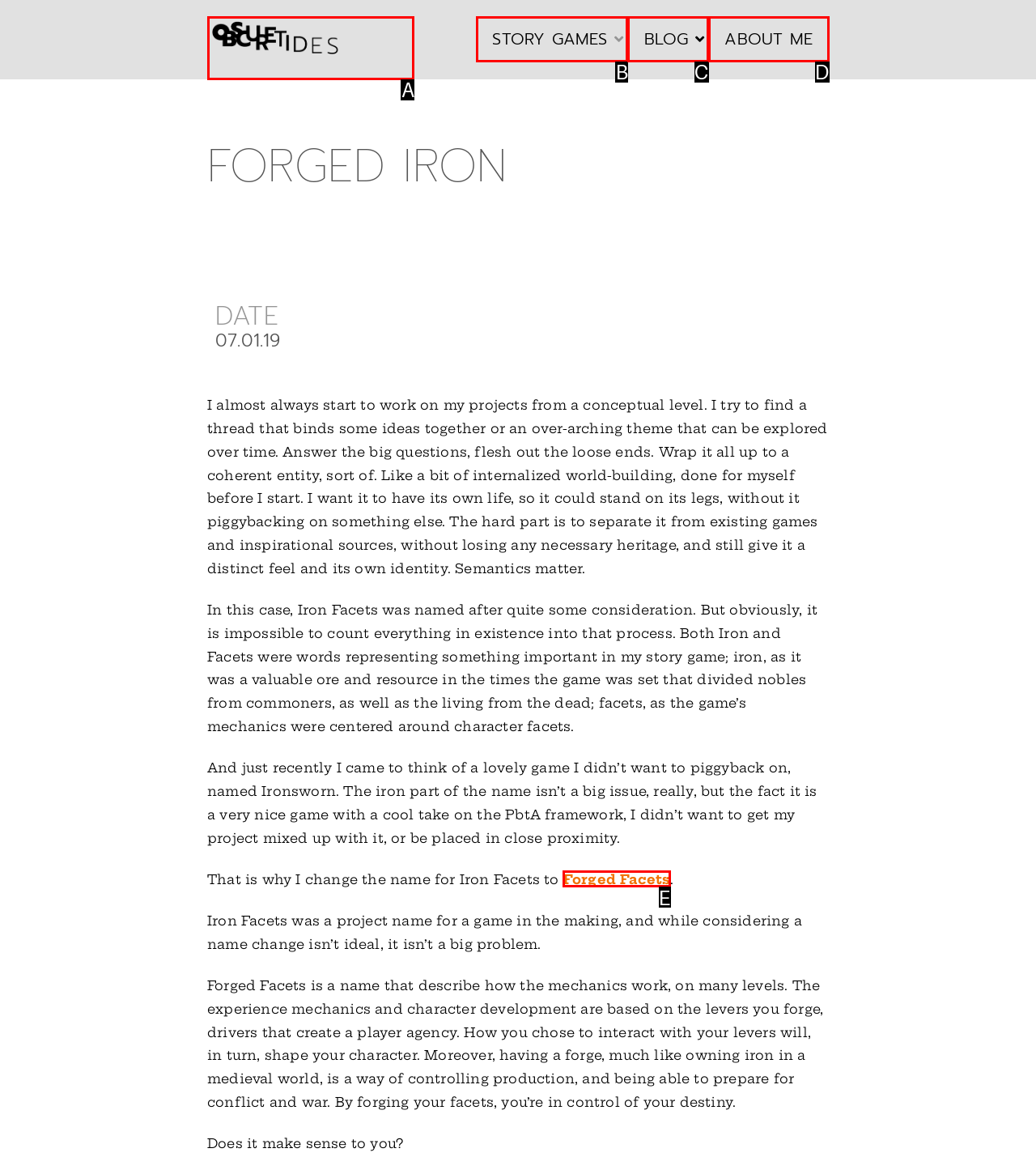Based on the given description: courses.tech-publish.com, identify the correct option and provide the corresponding letter from the given choices directly.

None